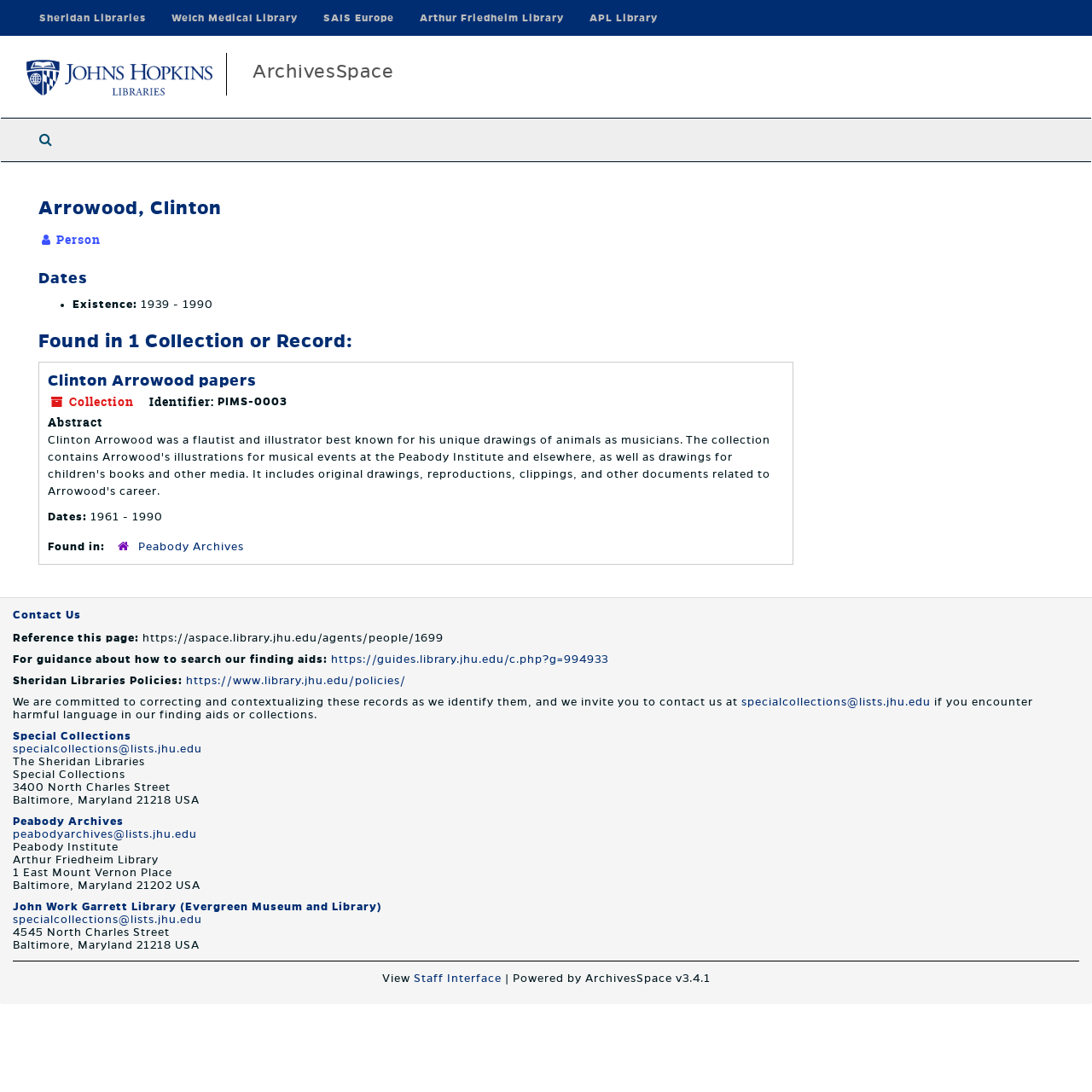Identify the bounding box of the UI element described as follows: "APL Library". Provide the coordinates as four float numbers in the range of 0 to 1 [left, top, right, bottom].

[0.528, 0.001, 0.614, 0.032]